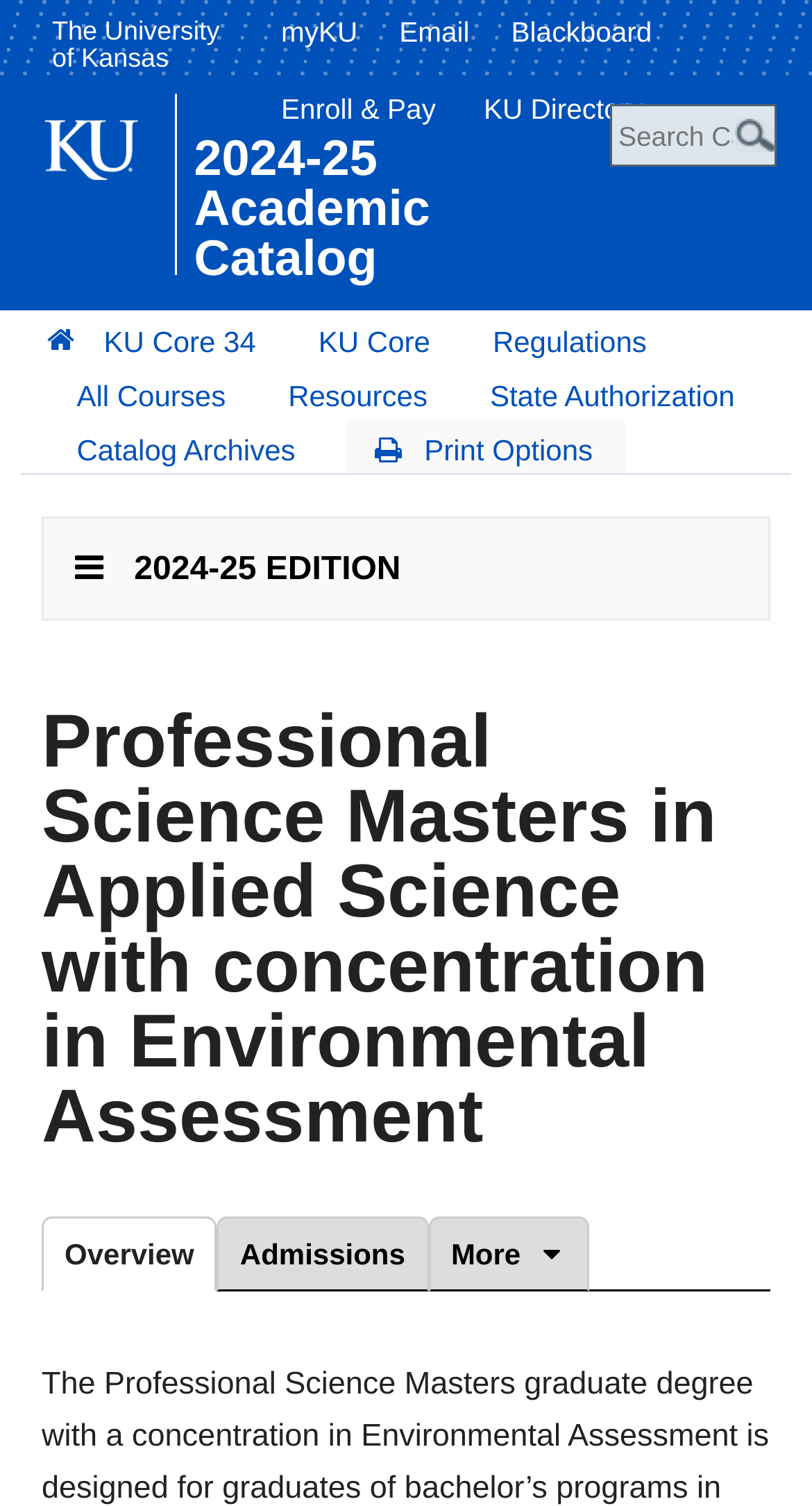Provide the bounding box coordinates of the UI element this sentence describes: "Regulations".

[0.571, 0.206, 0.837, 0.242]